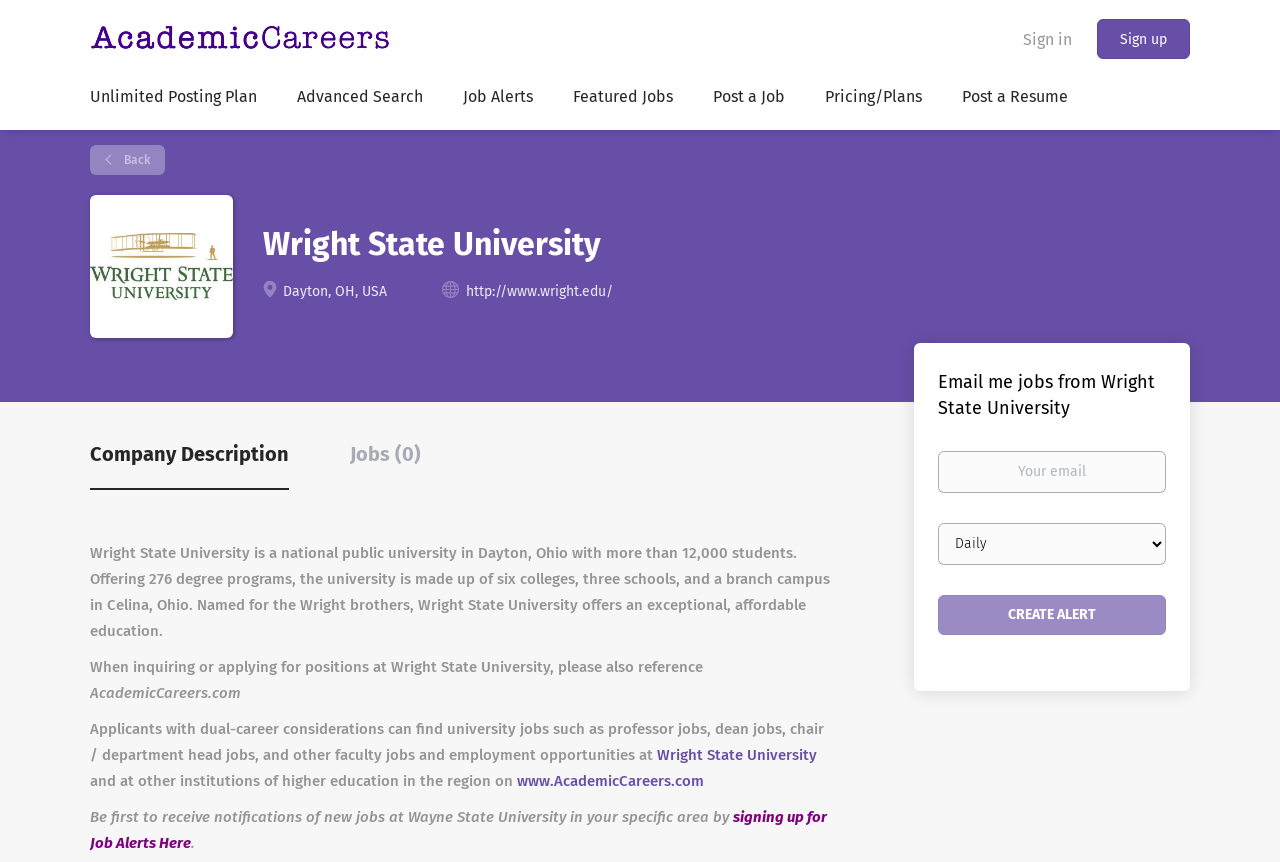Determine the bounding box coordinates of the section I need to click to execute the following instruction: "Sign in". Provide the coordinates as four float numbers between 0 and 1, i.e., [left, top, right, bottom].

[0.788, 0.017, 0.849, 0.07]